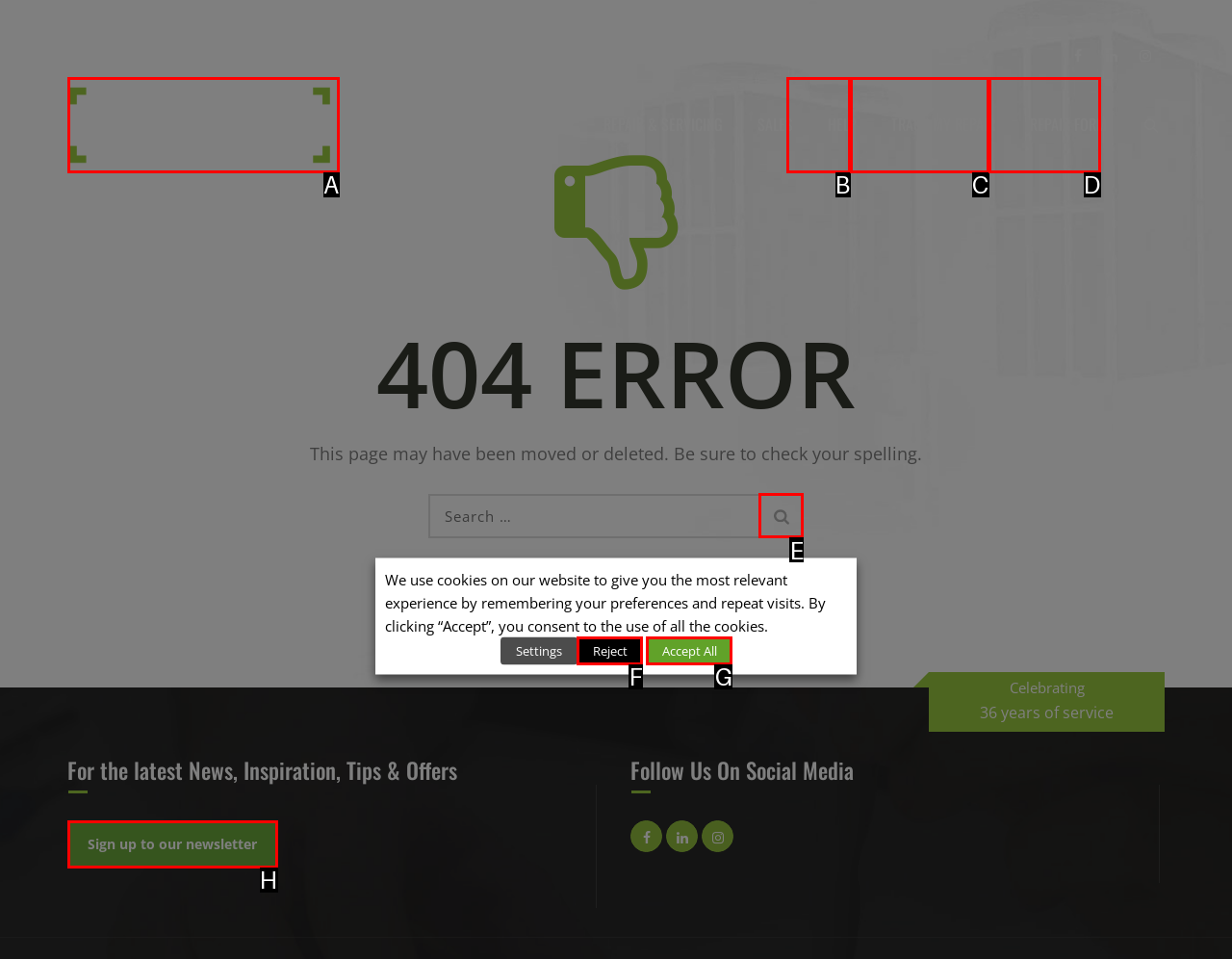Identify the correct UI element to click to achieve the task: Click the Search button.
Answer with the letter of the appropriate option from the choices given.

E